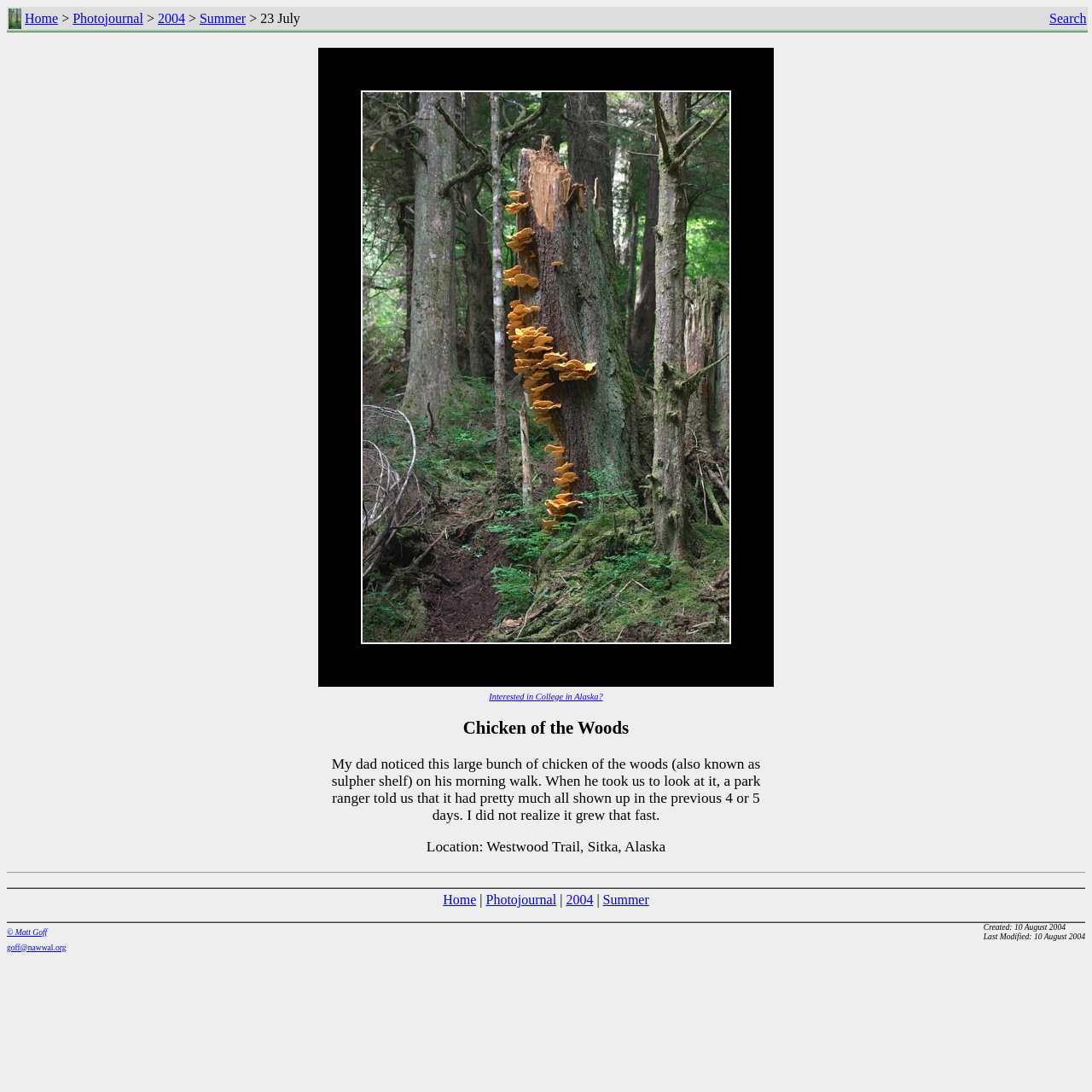Please provide a comprehensive answer to the question based on the screenshot: What is the location of the Chicken of the Woods?

I found the location by reading the static text element that says 'Location: Westwood Trail, Sitka, Alaska'.